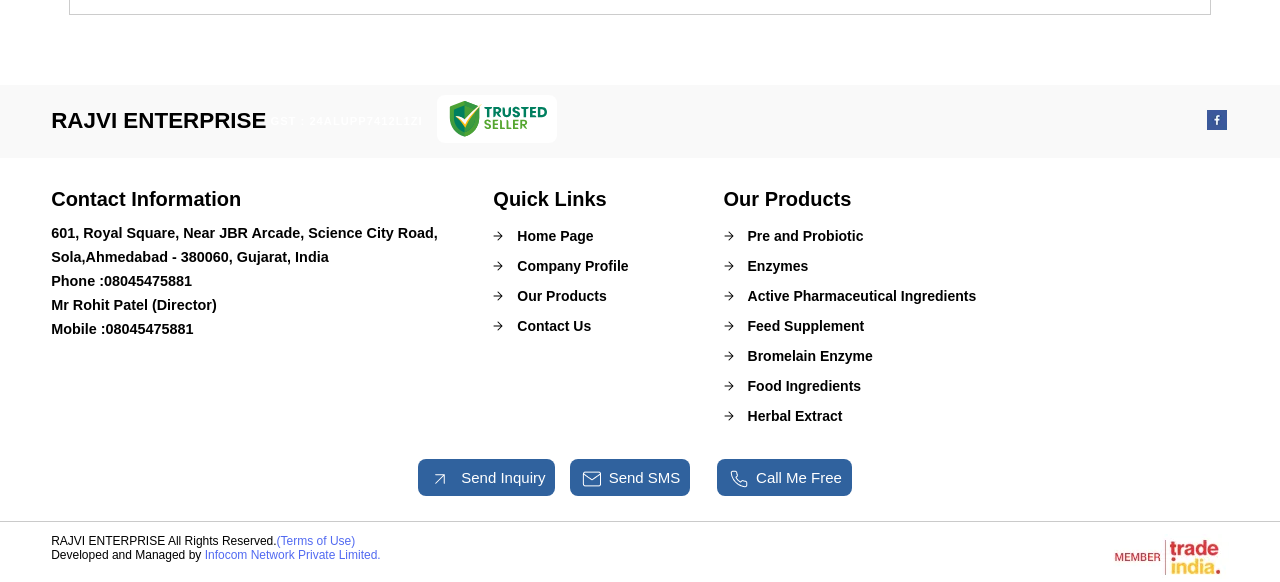Provide the bounding box coordinates for the area that should be clicked to complete the instruction: "View Company Profile".

[0.385, 0.431, 0.542, 0.482]